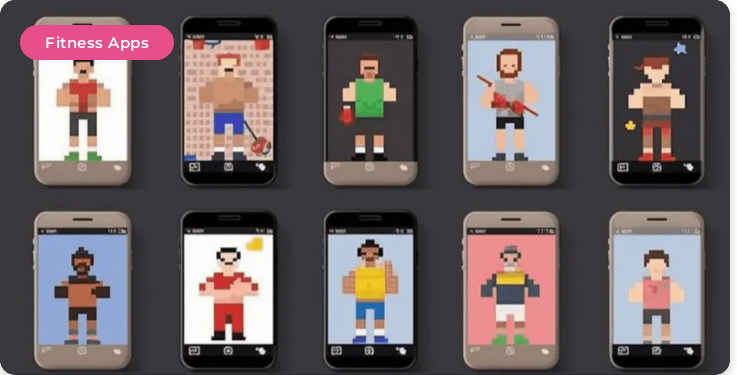With reference to the image, please provide a detailed answer to the following question: What is the purpose of the display?

The caption states that the display is meant to 'inspire users to explore their fitness journeys', suggesting that the purpose of the display is to motivate and encourage people to engage in fitness activities.